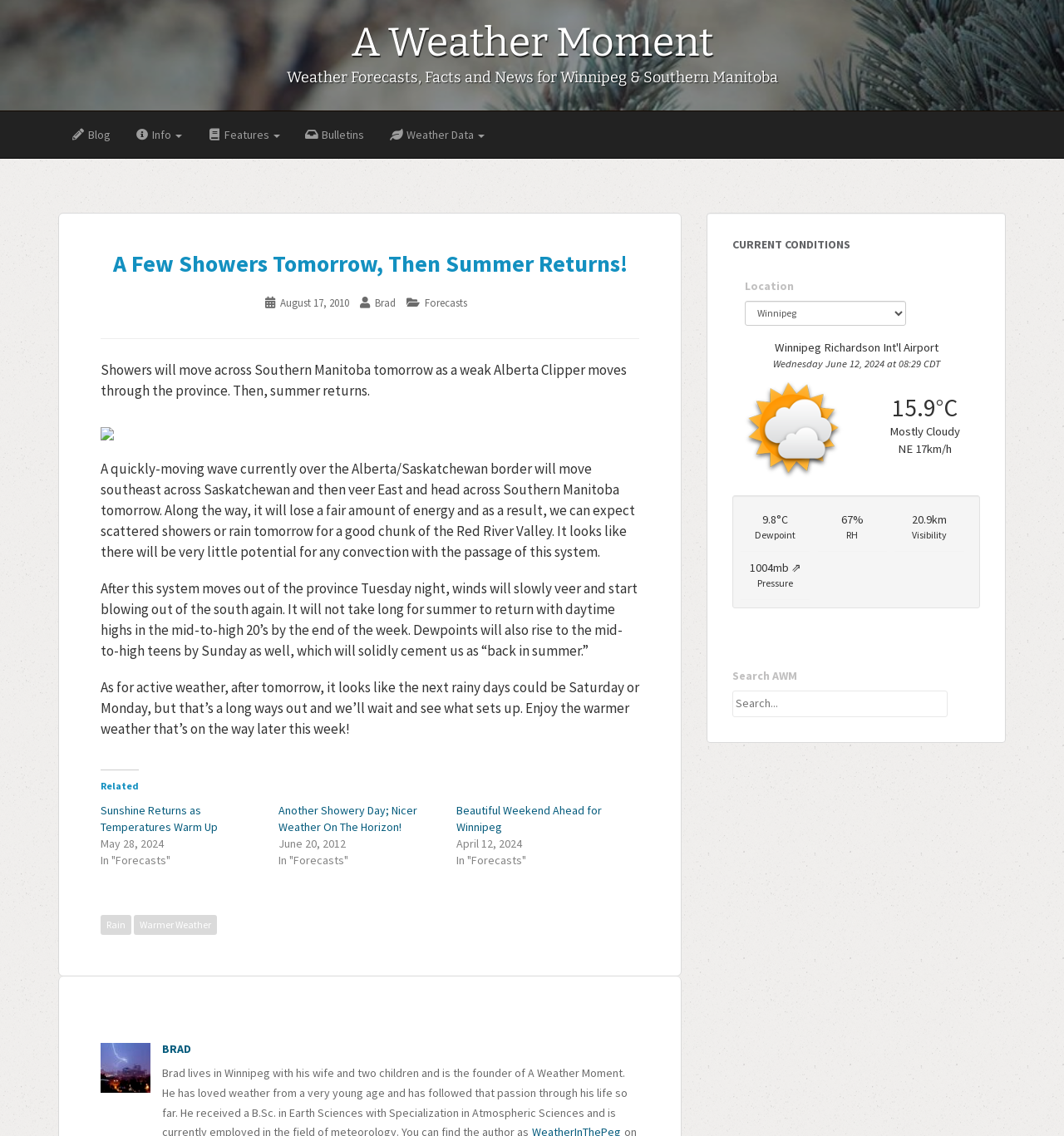Determine the webpage's heading and output its text content.

A Weather Moment